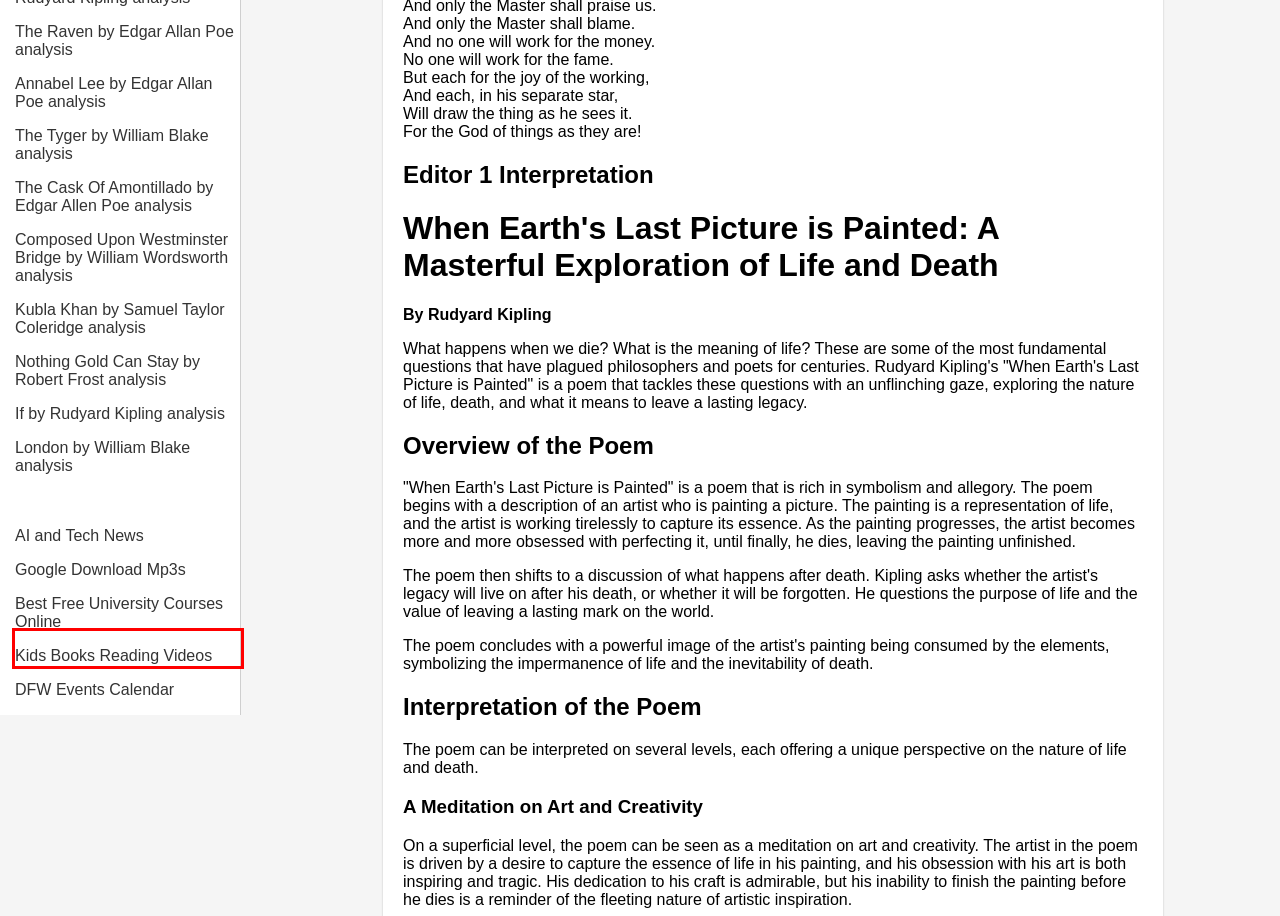You are given a screenshot of a webpage with a red rectangle bounding box around a UI element. Select the webpage description that best matches the new webpage after clicking the element in the bounding box. Here are the candidates:
A. Kids Books
B. Flutter News
C. Play Songs by Ear
D. Viral news today
E. Best Online Courses - OCW online free university & Free College Courses
F. Speed Math
G. ML Models
H. DFW Community

A